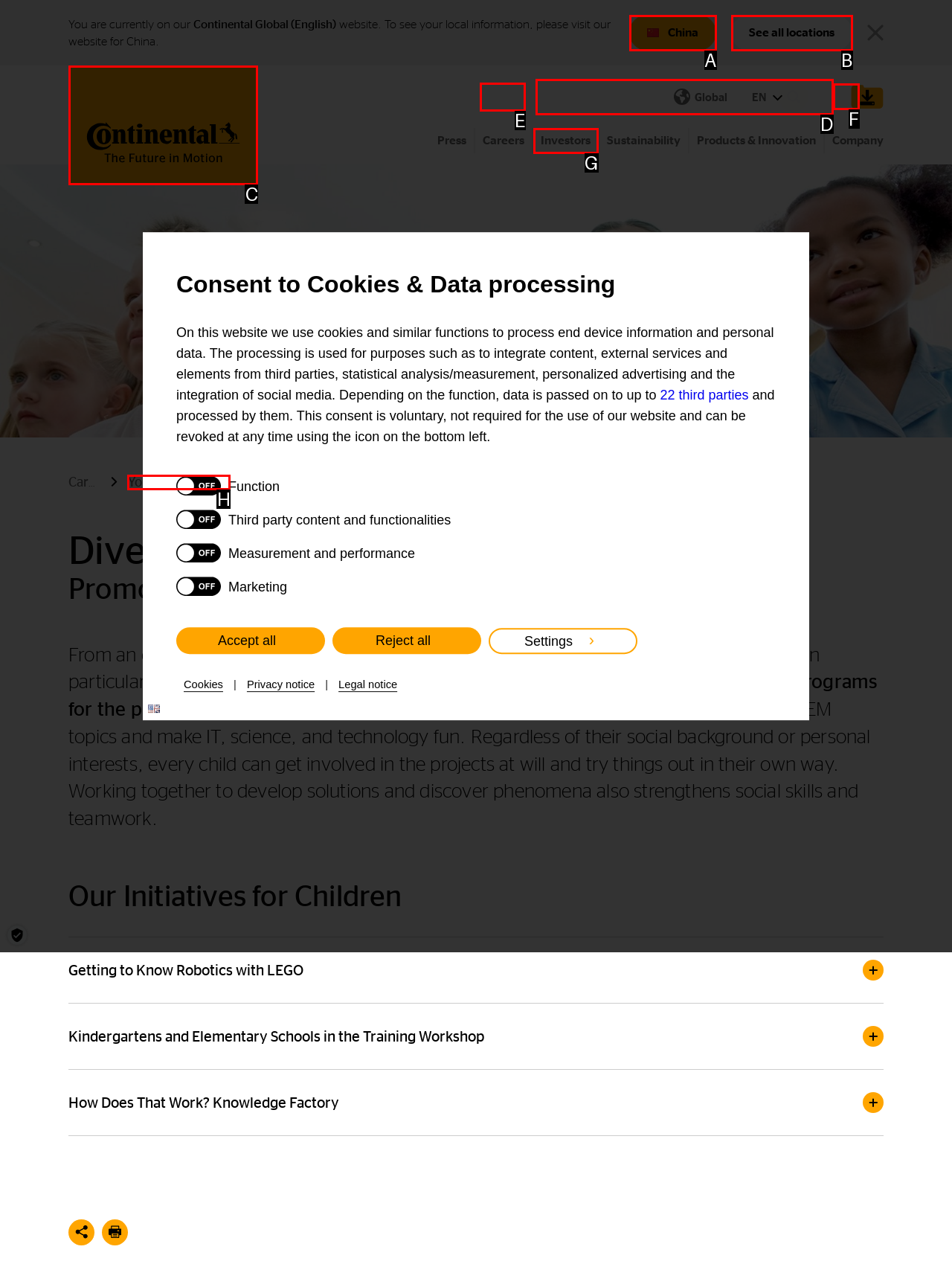Determine the correct UI element to click for this instruction: Go to the previous post. Respond with the letter of the chosen element.

None